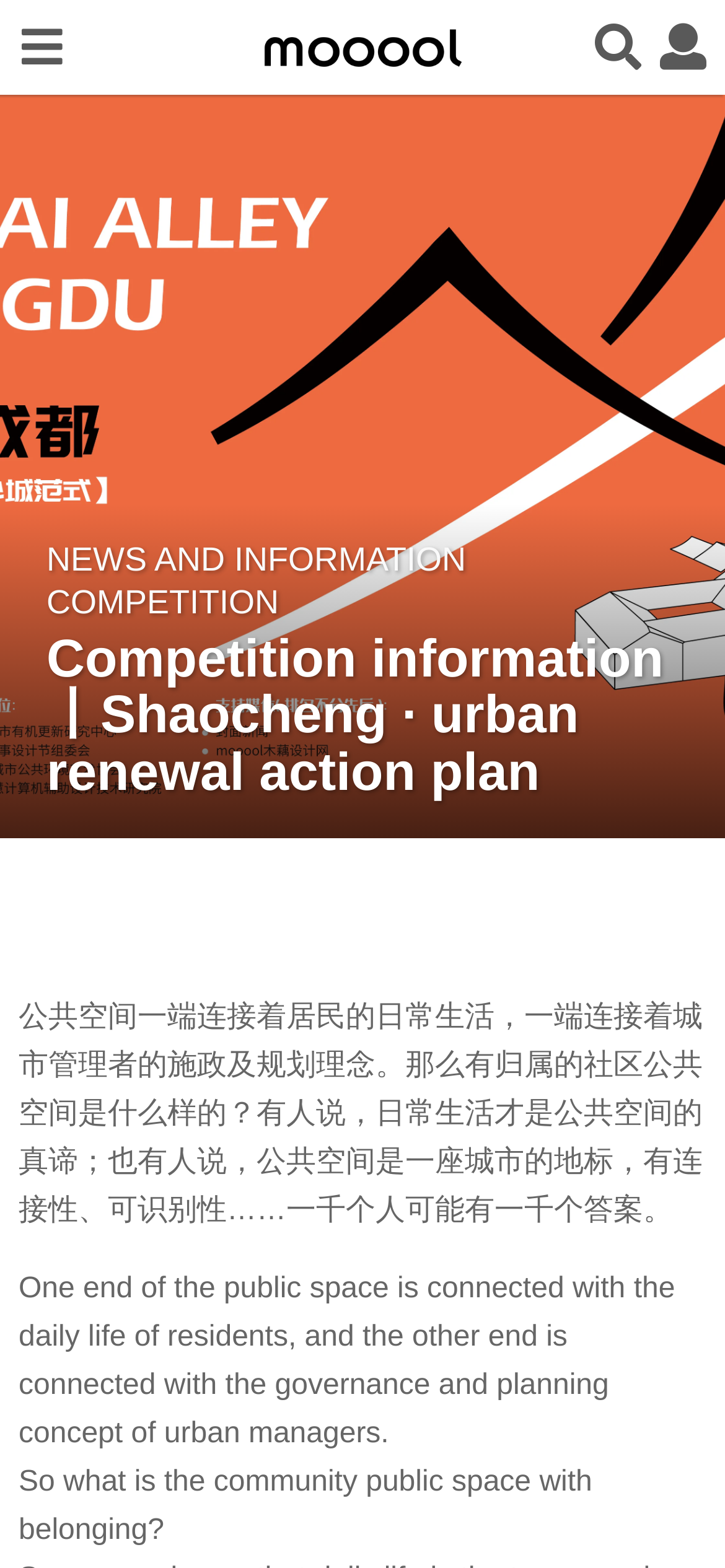Given the element description thren, predict the bounding box coordinates for the UI element in the webpage screenshot. The format should be (top-left x, top-left y, bottom-right x, bottom-right y), and the values should be between 0 and 1.

[0.026, 0.625, 0.05, 0.771]